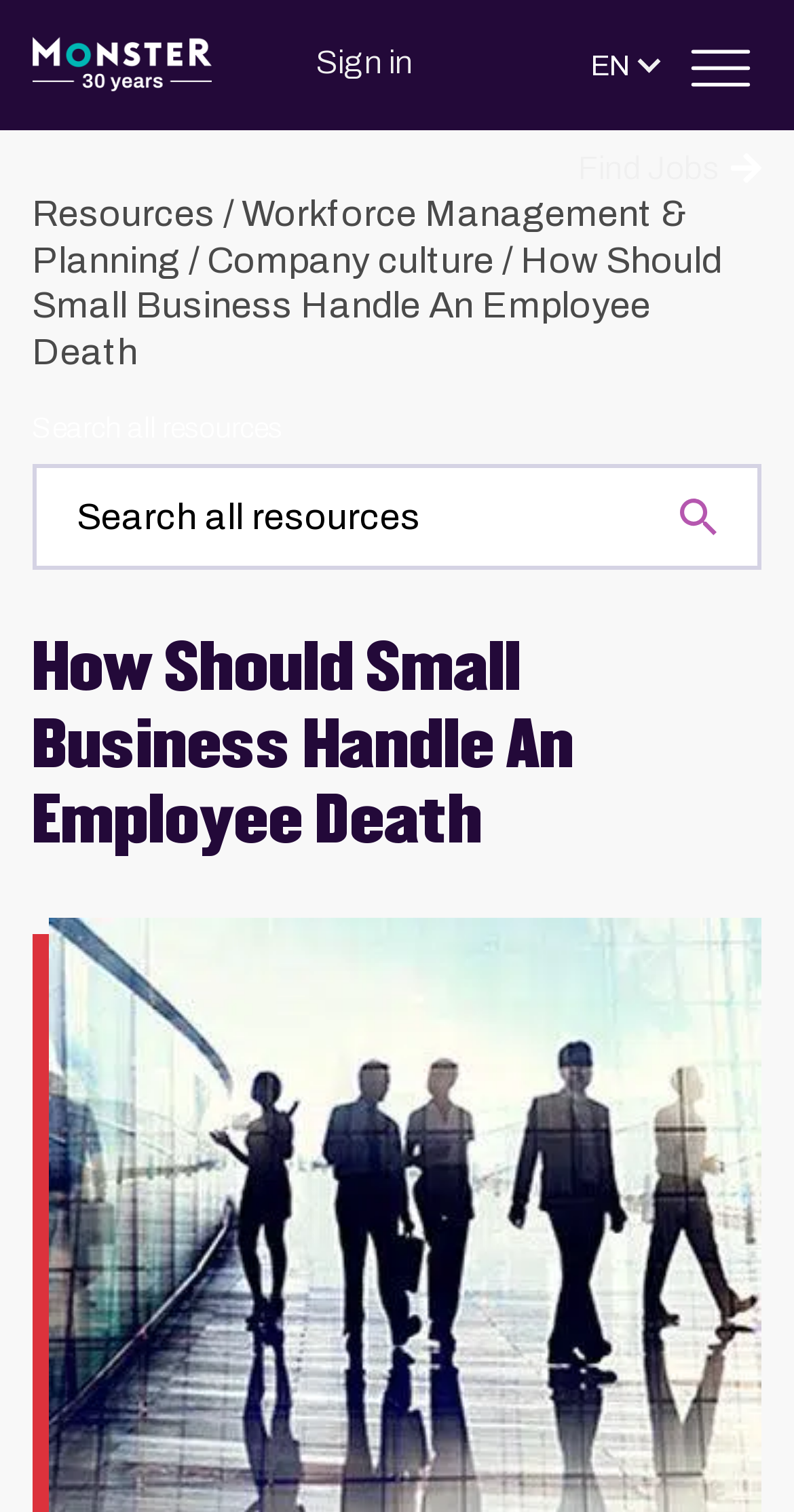Please determine the bounding box coordinates of the section I need to click to accomplish this instruction: "Open the menu".

[0.871, 0.025, 0.945, 0.059]